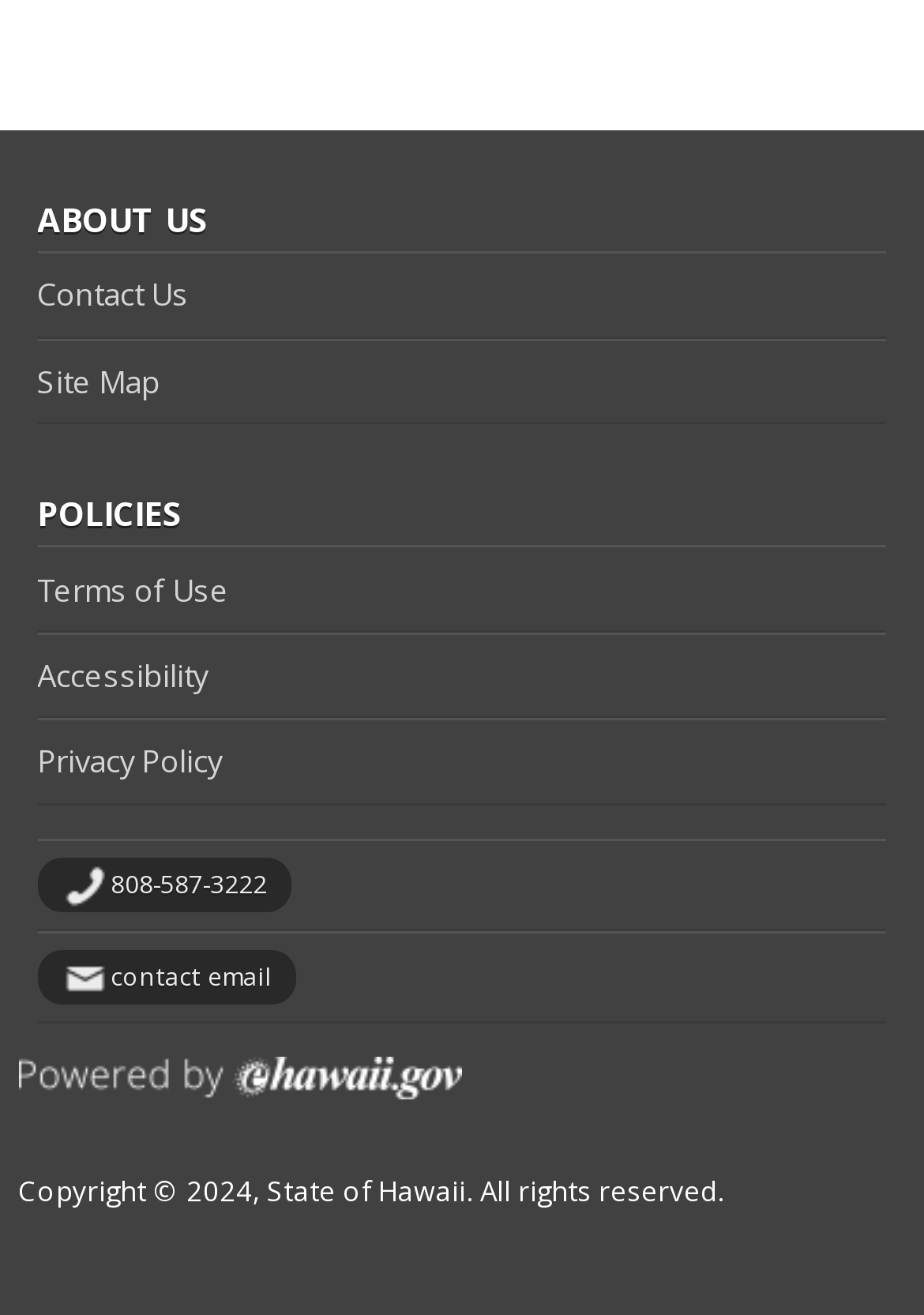Pinpoint the bounding box coordinates of the clickable area necessary to execute the following instruction: "Read Terms of Use". The coordinates should be given as four float numbers between 0 and 1, namely [left, top, right, bottom].

[0.04, 0.432, 0.248, 0.464]